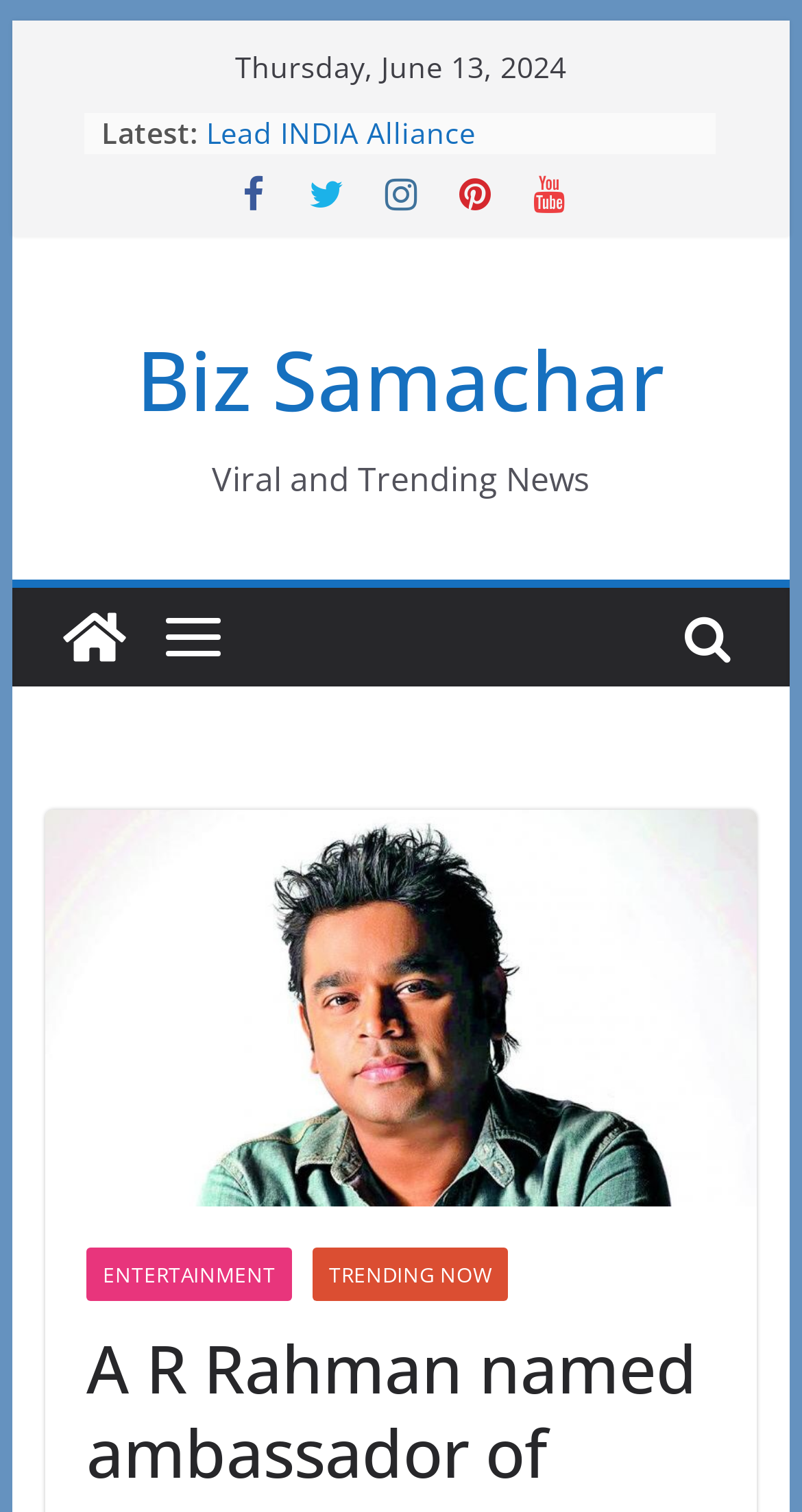How many list markers are there in the latest news section?
Using the information from the image, give a concise answer in one word or a short phrase.

5